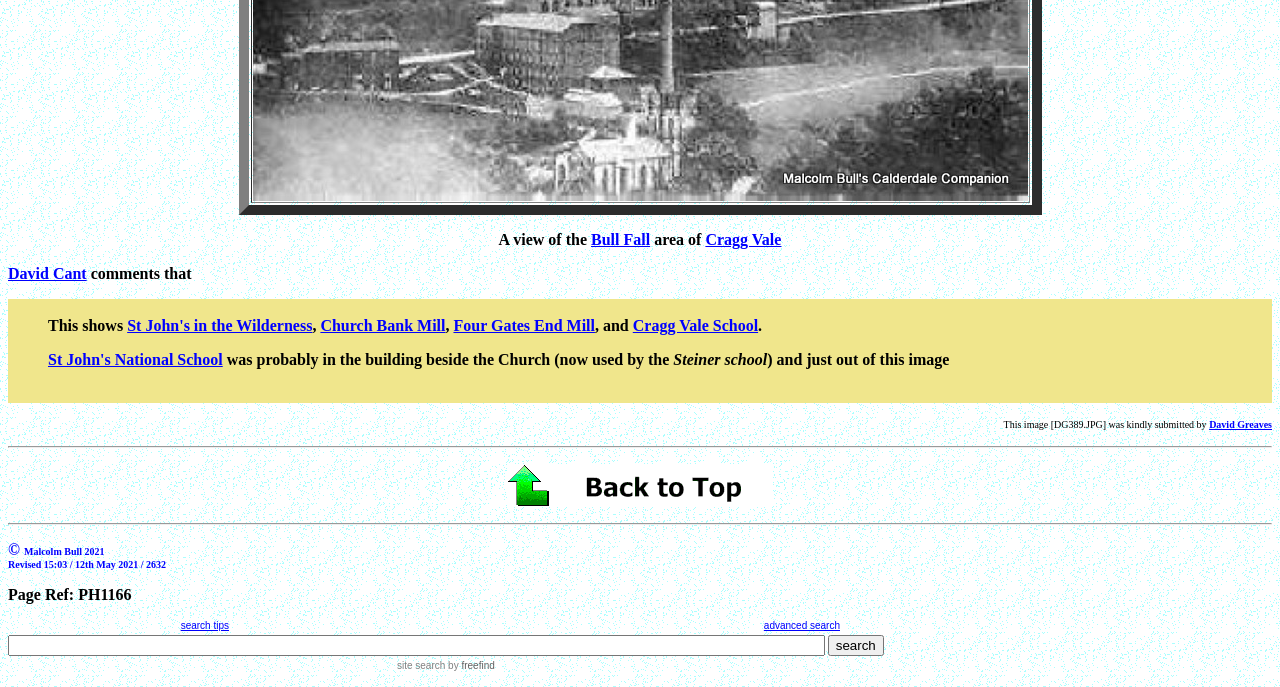Identify and provide the bounding box coordinates of the UI element described: "title="Back to Top of Page"". The coordinates should be formatted as [left, top, right, bottom], with each number being a float between 0 and 1.

[0.396, 0.717, 0.604, 0.742]